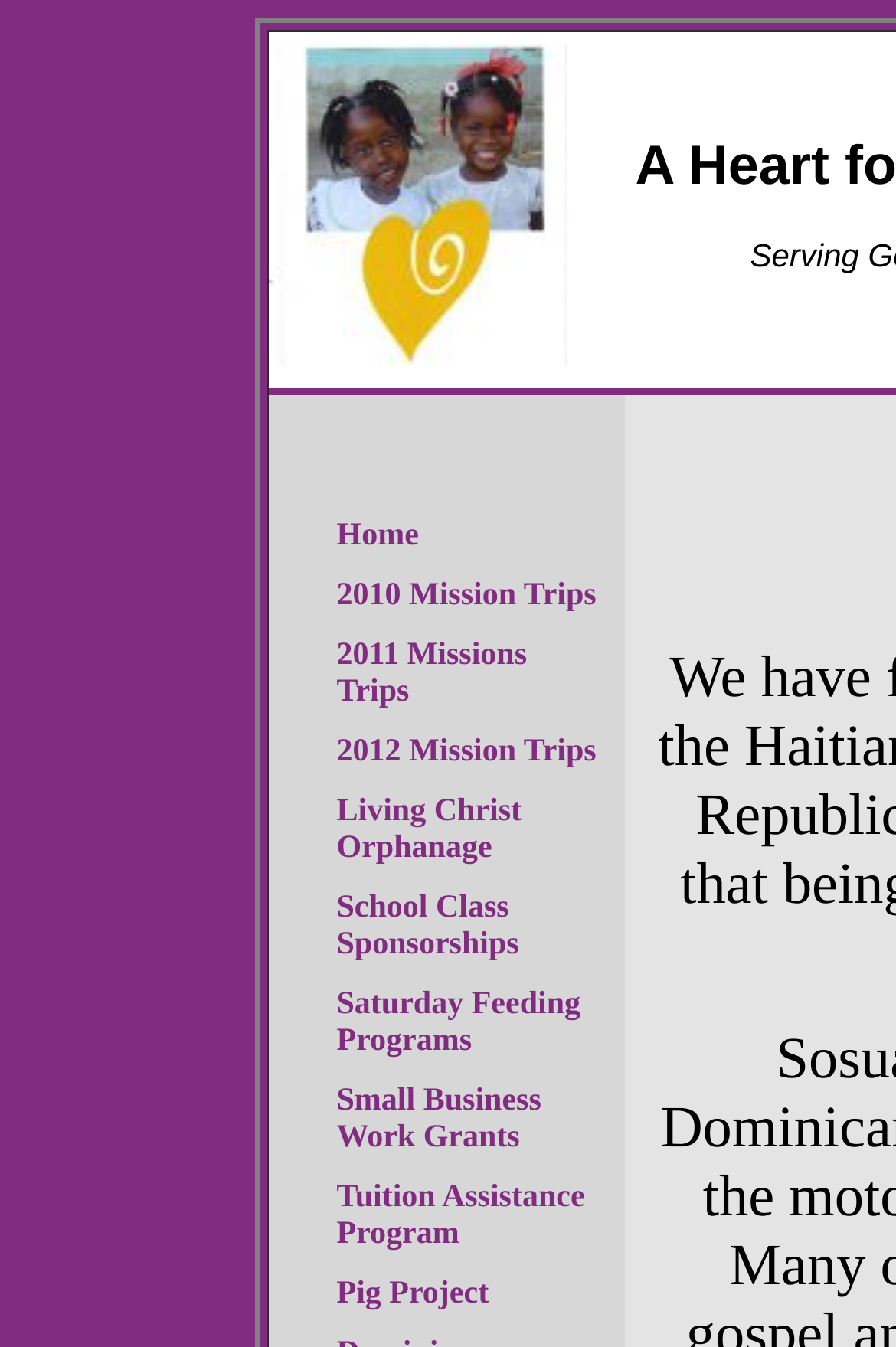Observe the image and answer the following question in detail: What is the purpose of the Saturday Feeding Programs?

Based on the webpage's content, it appears that the purpose of the Saturday Feeding Programs is to feed the poor, as it is listed as one of the ministry's programs.